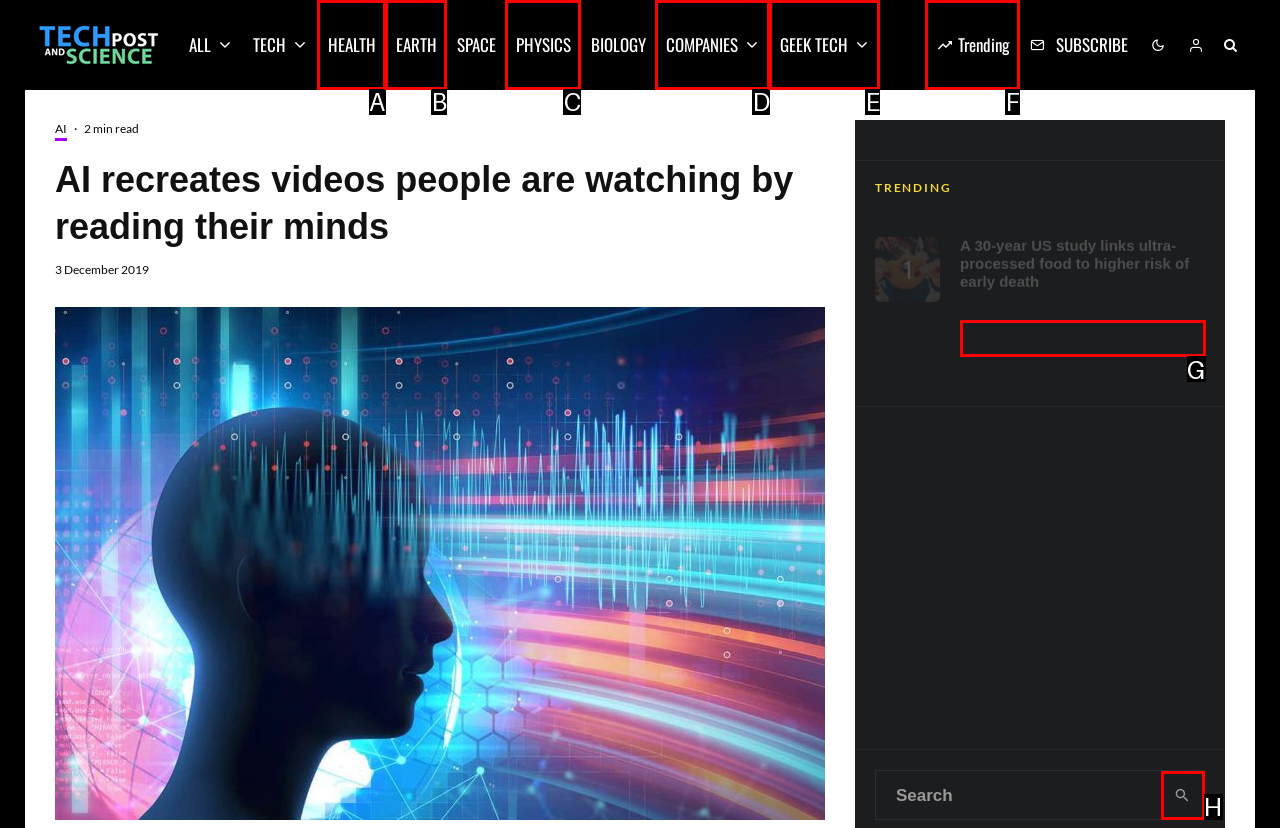Given the task: Click on the 'HEALTH' category, indicate which boxed UI element should be clicked. Provide your answer using the letter associated with the correct choice.

A